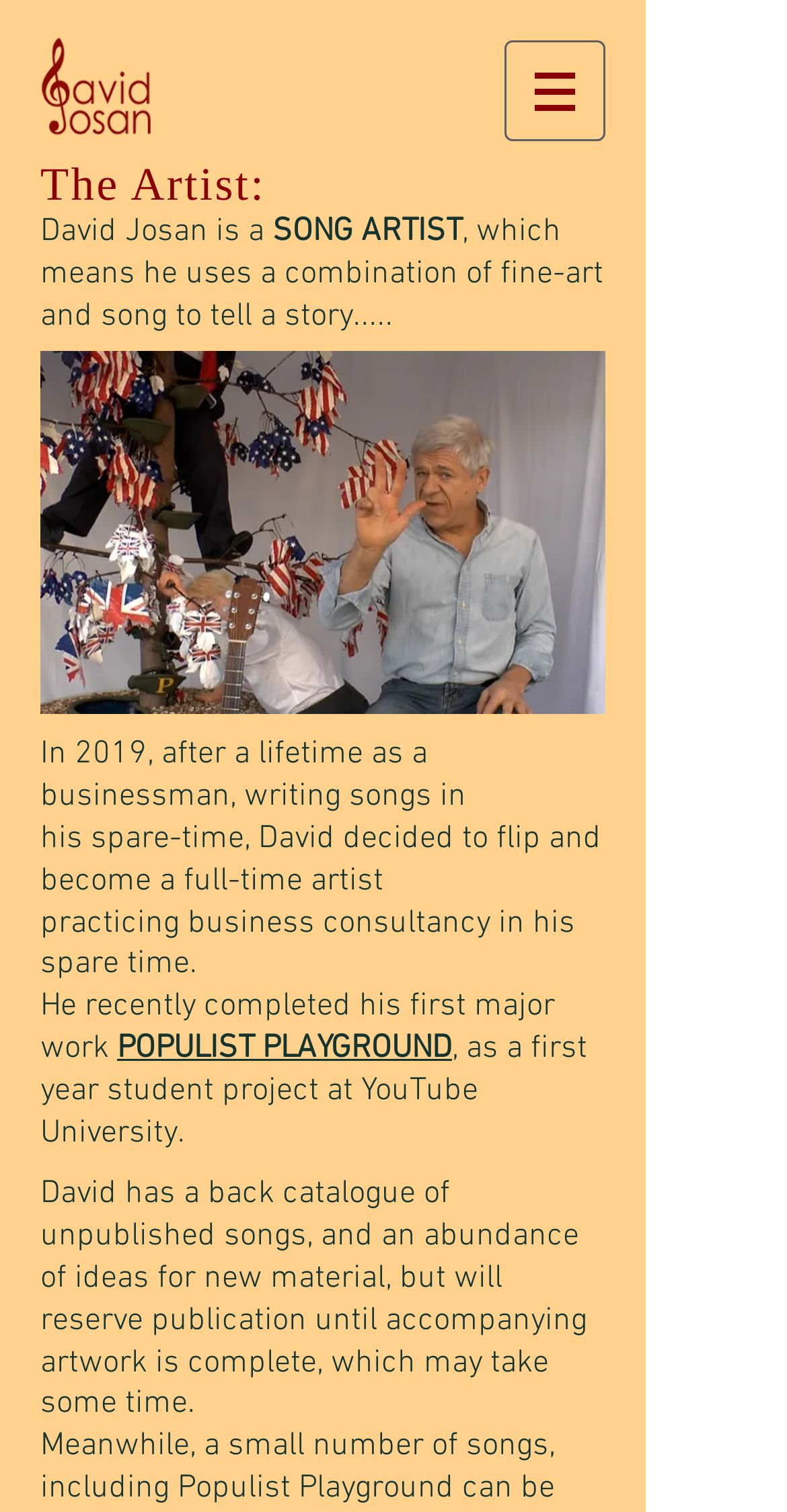What was David Josan's occupation before becoming a full-time artist?
Please respond to the question with a detailed and well-explained answer.

The webpage states that 'In 2019, after a lifetime as a businessman, writing songs in his spare-time, David decided to flip and become a full-time artist...' which implies that David Josan was a businessman before becoming a full-time artist.